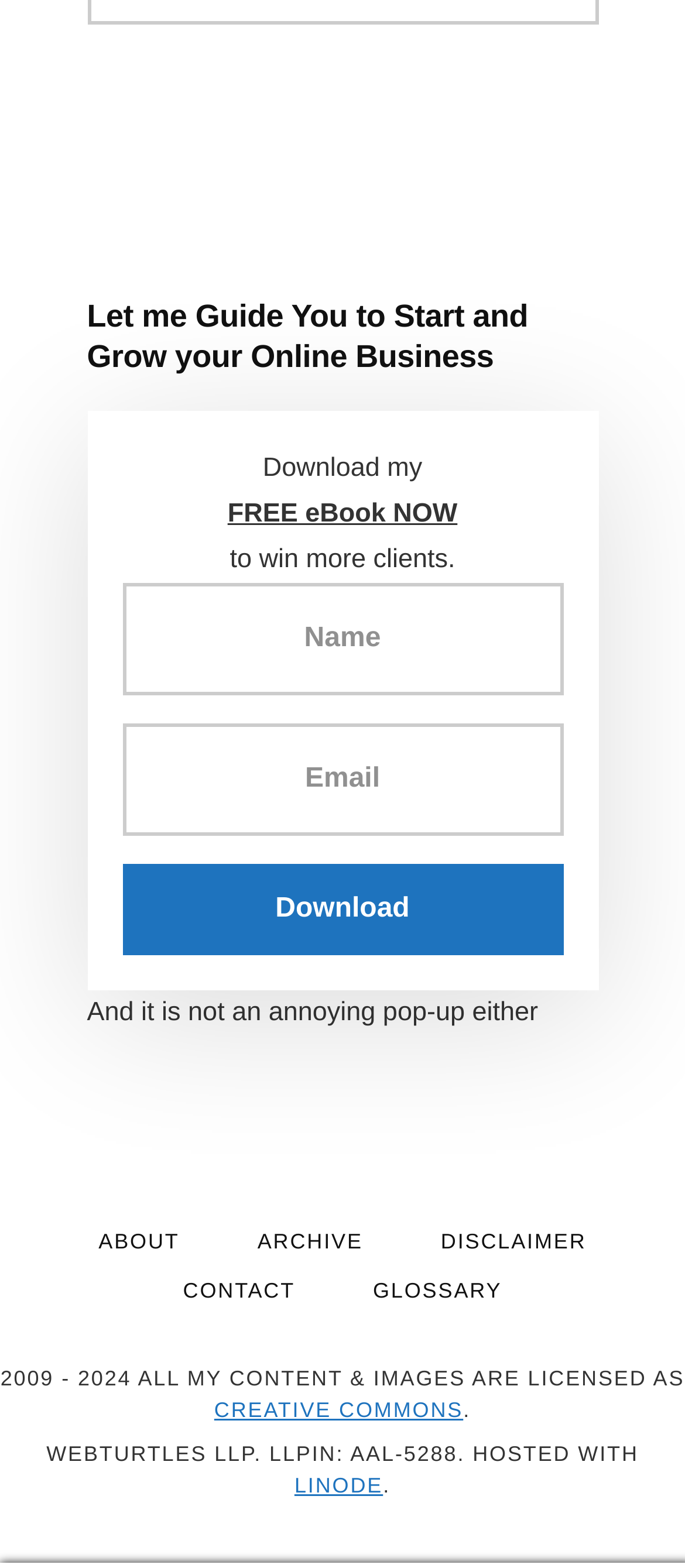Determine the bounding box coordinates of the clickable region to execute the instruction: "go to the ABOUT page". The coordinates should be four float numbers between 0 and 1, denoted as [left, top, right, bottom].

[0.093, 0.781, 0.313, 0.804]